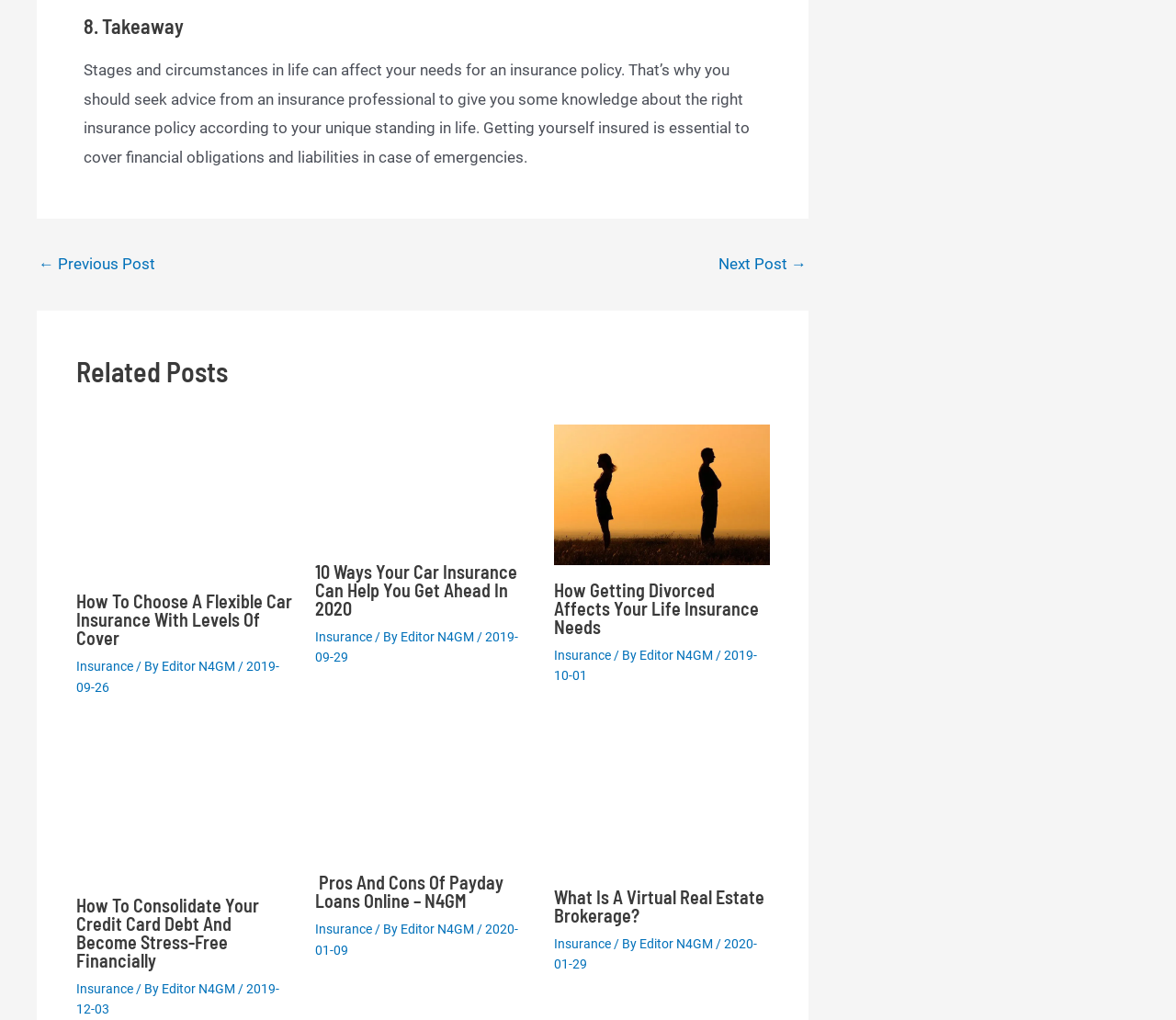Determine the bounding box coordinates of the element that should be clicked to execute the following command: "Read more about 'How To Choose A Flexible Car Insurance With Levels Of Cover'".

[0.064, 0.48, 0.248, 0.498]